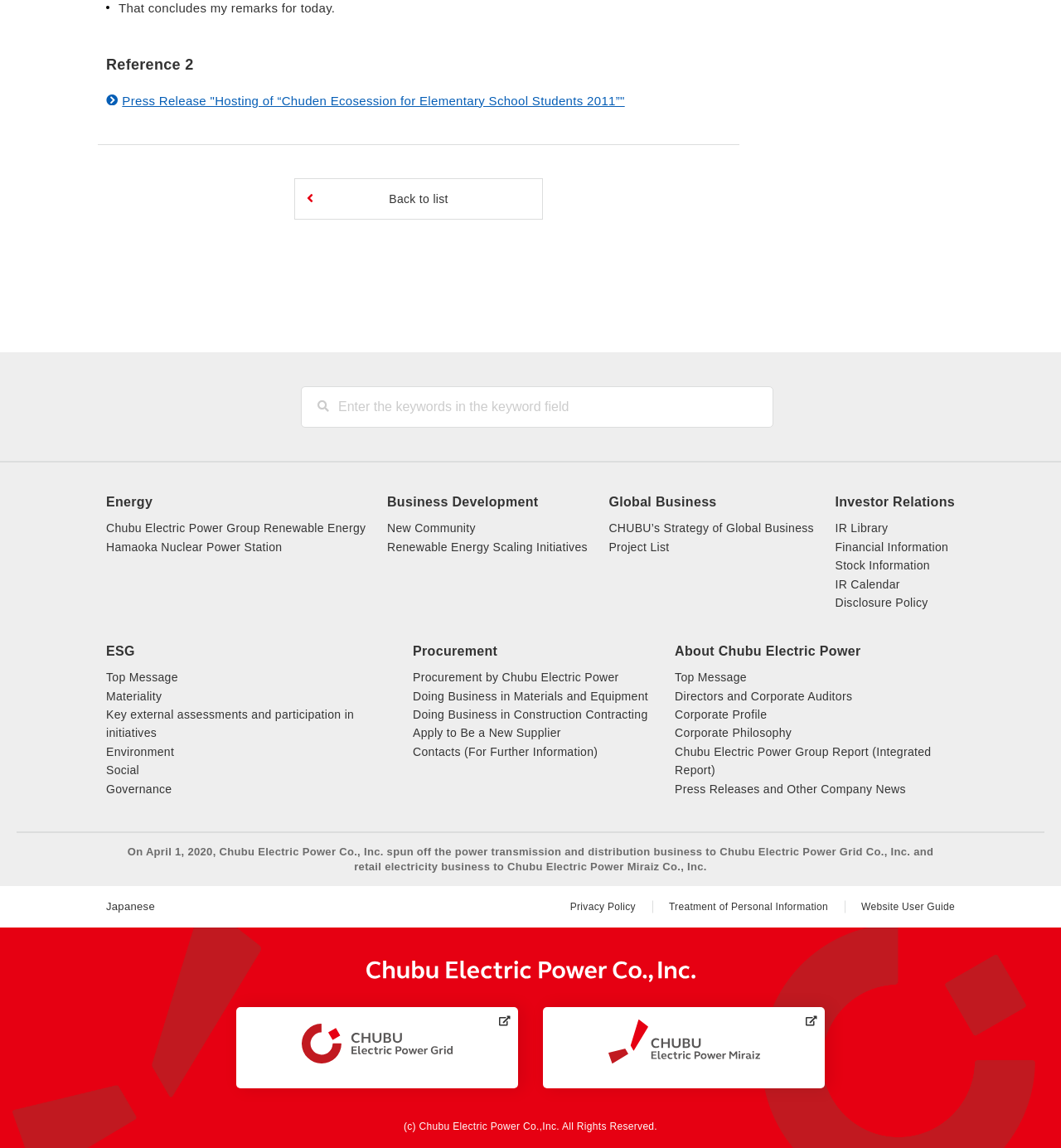Please identify the bounding box coordinates for the region that you need to click to follow this instruction: "Visit CHUBU Electric Power Grid website".

[0.284, 0.891, 0.427, 0.926]